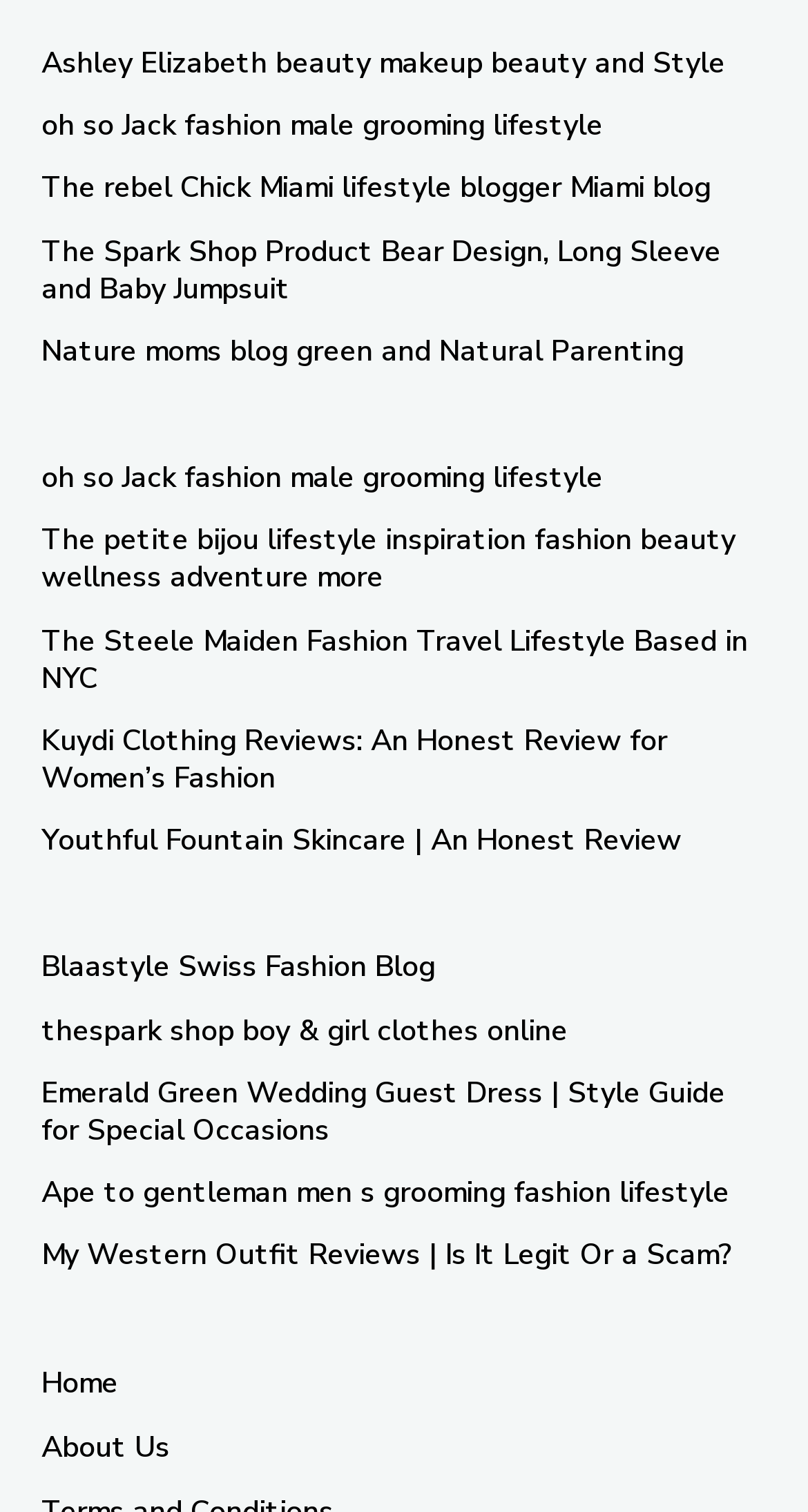Determine the bounding box coordinates of the clickable element necessary to fulfill the instruction: "explore oh so Jack fashion male grooming lifestyle". Provide the coordinates as four float numbers within the 0 to 1 range, i.e., [left, top, right, bottom].

[0.051, 0.07, 0.746, 0.096]